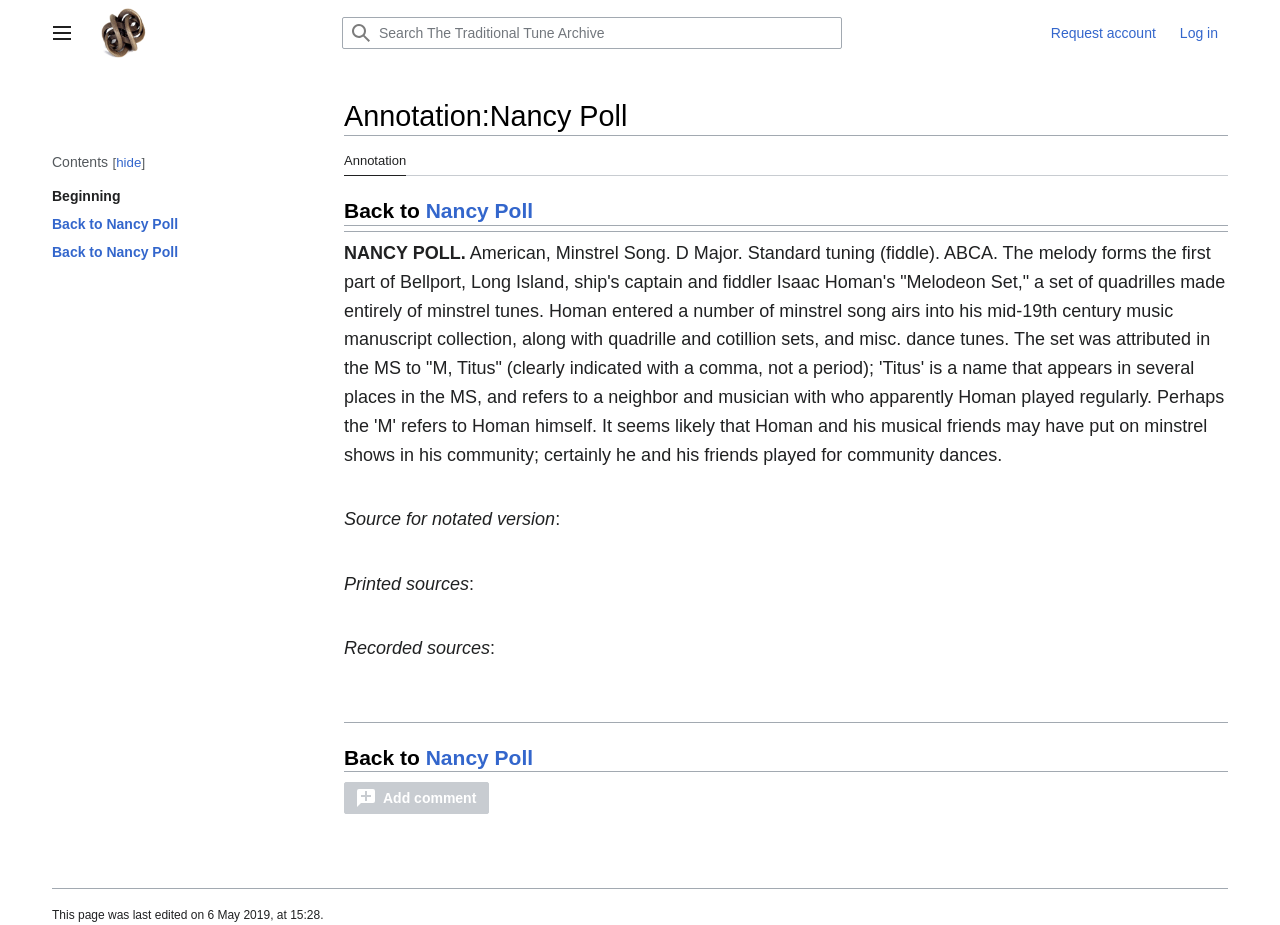When was the webpage last edited?
Provide an in-depth and detailed explanation in response to the question.

The webpage was last edited on 6 May 2019, as indicated by the text at the bottom of the webpage, which reads 'This page was last edited on 6 May 2019, at 15:28.'